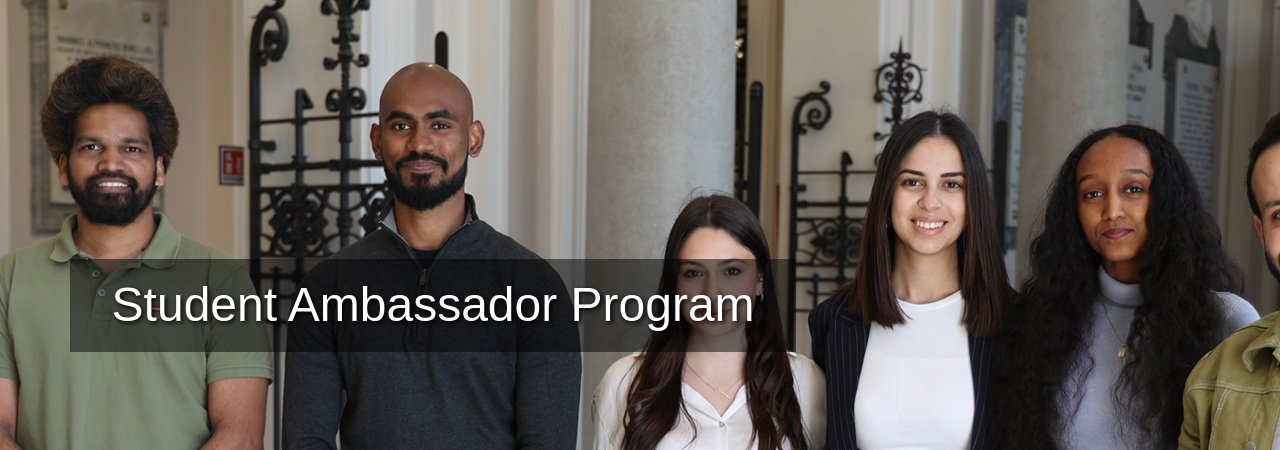How many individuals are in the image?
Kindly answer the question with as much detail as you can.

The image showcases six individuals, who are participants of the Student Ambassador Program at the Università degli Studi di Messina, arranged in a line and portraying a welcoming demeanor.